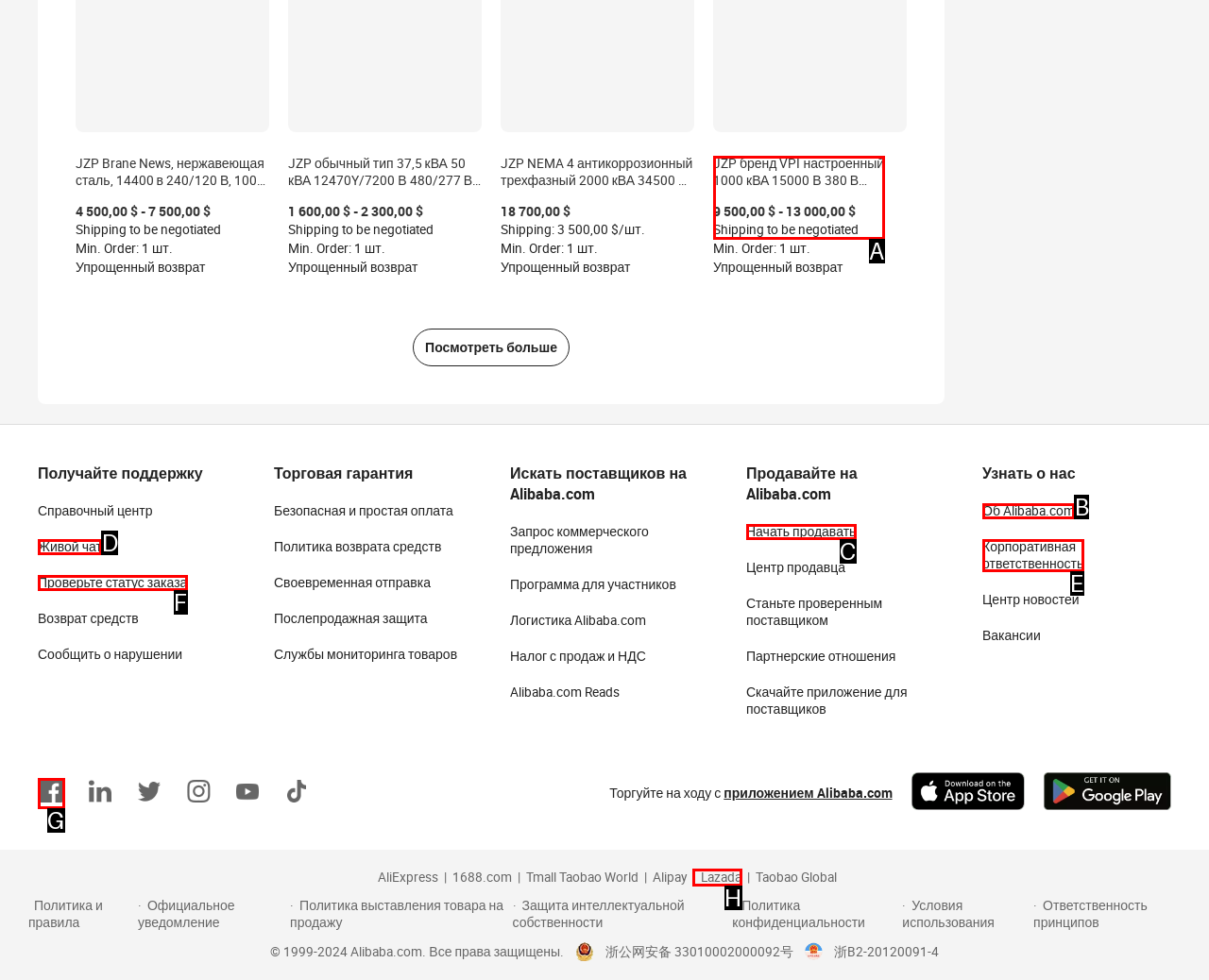Determine the UI element that matches the description: Lazada
Answer with the letter from the given choices.

H